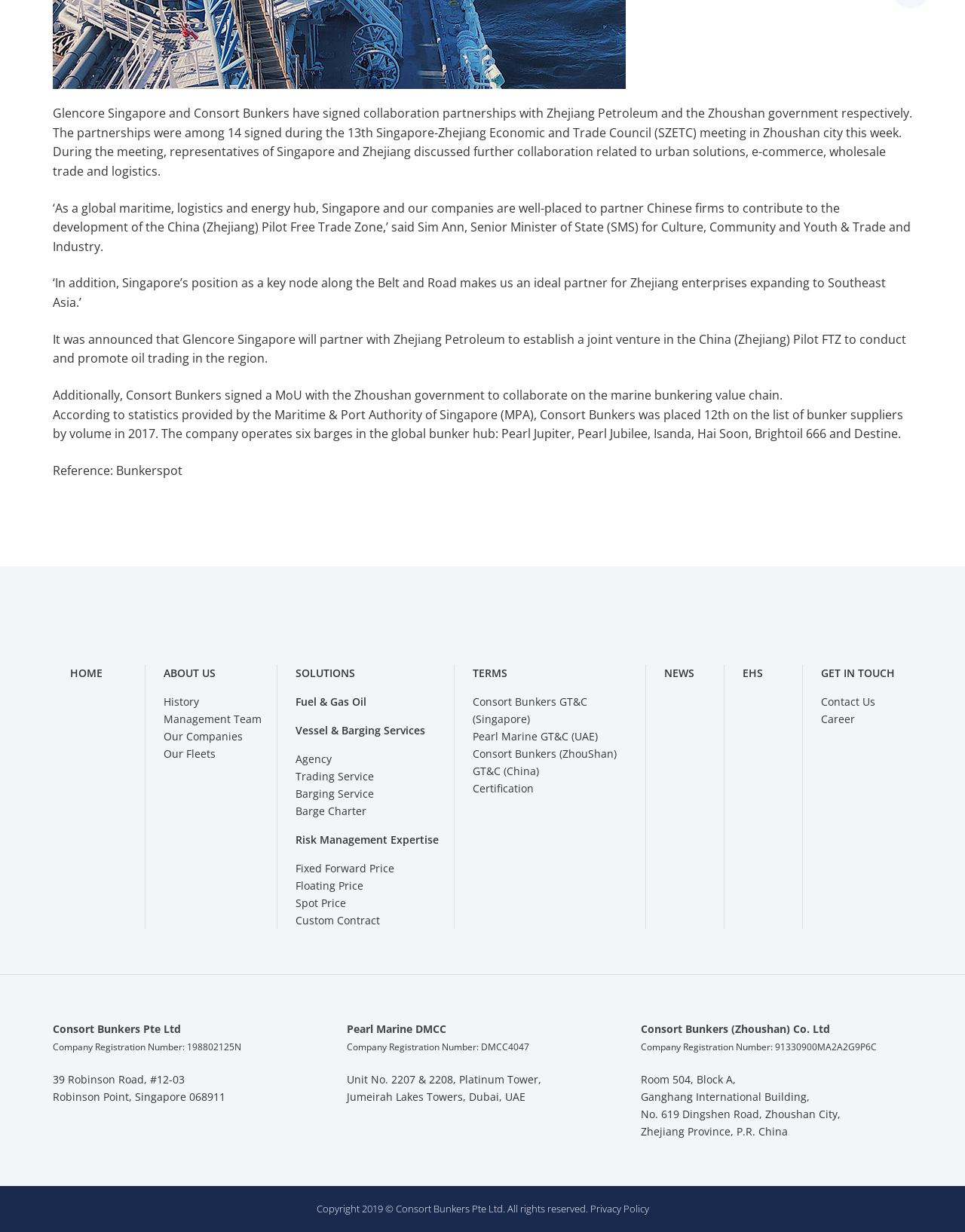What is the ranking of Consort Bunkers in the list of bunker suppliers by volume in 2017?
Answer the question with a detailed and thorough explanation.

According to the text, 'Consort Bunkers was placed 12th on the list of bunker suppliers by volume in 2017.' This information is provided by the Maritime & Port Authority of Singapore (MPA).